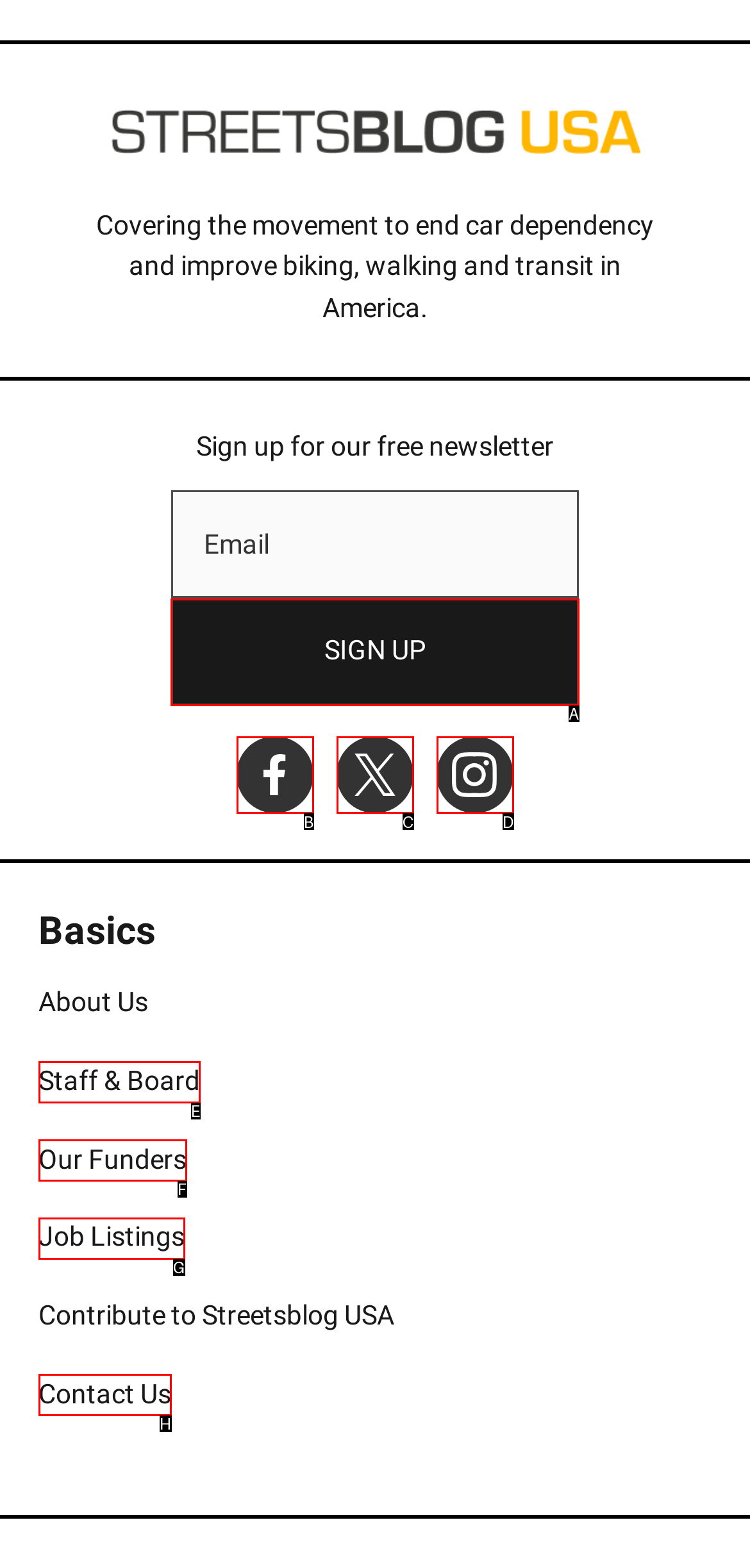Choose the letter of the UI element necessary for this task: Sign up for the newsletter
Answer with the correct letter.

A